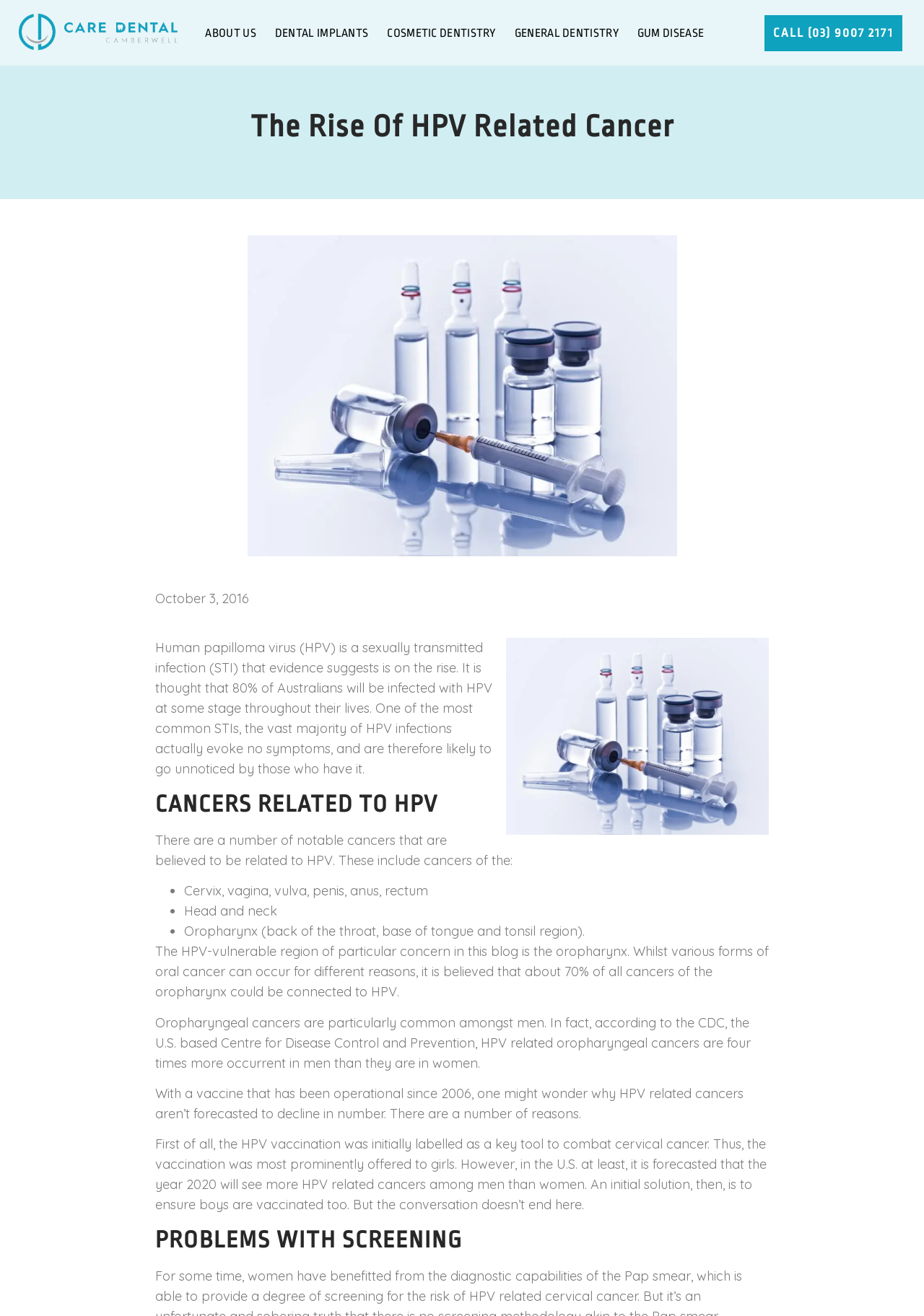Can you look at the image and give a comprehensive answer to the question:
What is the main topic of this webpage?

Based on the webpage content, the main topic is about HPV related cancer, specifically discussing the rise of HPV related oropharyngeal cancer and its connection to human papilloma virus (HPV).